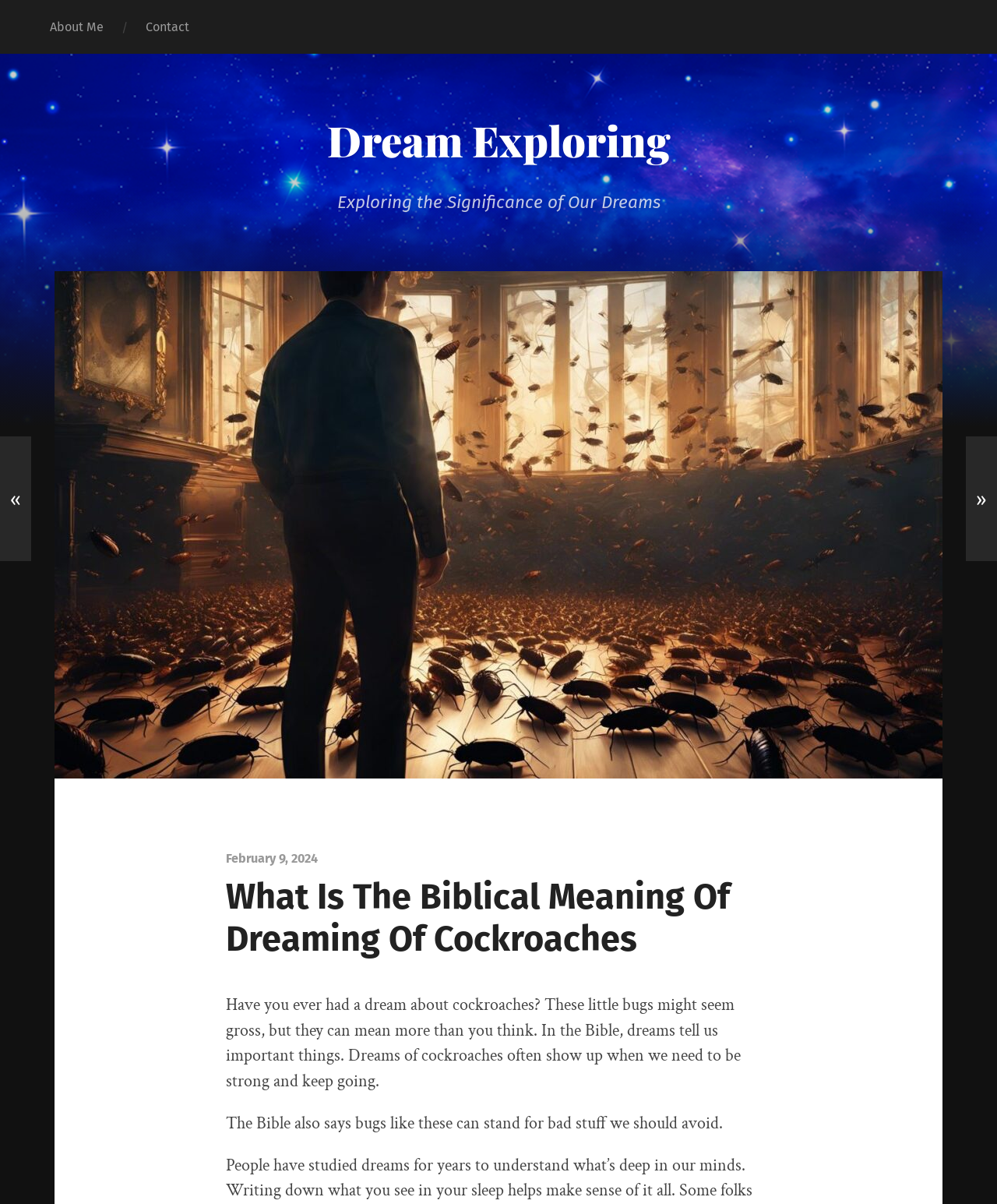Are there navigation buttons on the webpage?
Answer with a single word or phrase, using the screenshot for reference.

Yes